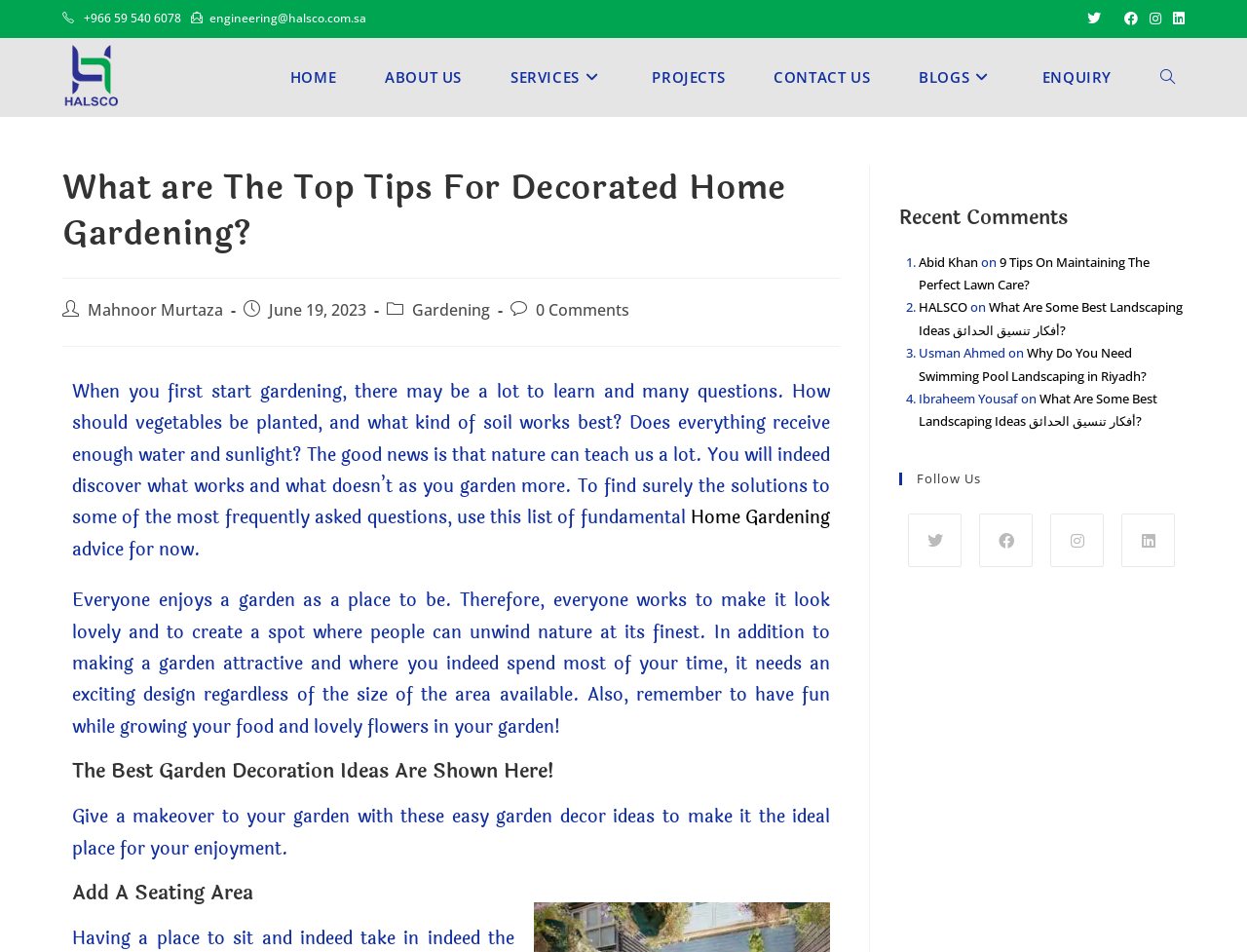Please provide a detailed answer to the question below based on the screenshot: 
What is the purpose of the seating area in the garden?

The purpose of the seating area in the garden is determined by the text in the section with the heading 'Add A Seating Area' and a bounding box coordinate of [0.058, 0.928, 0.413, 0.949]. The text suggests that the seating area is intended to create a place for enjoyment and relaxation in the garden.